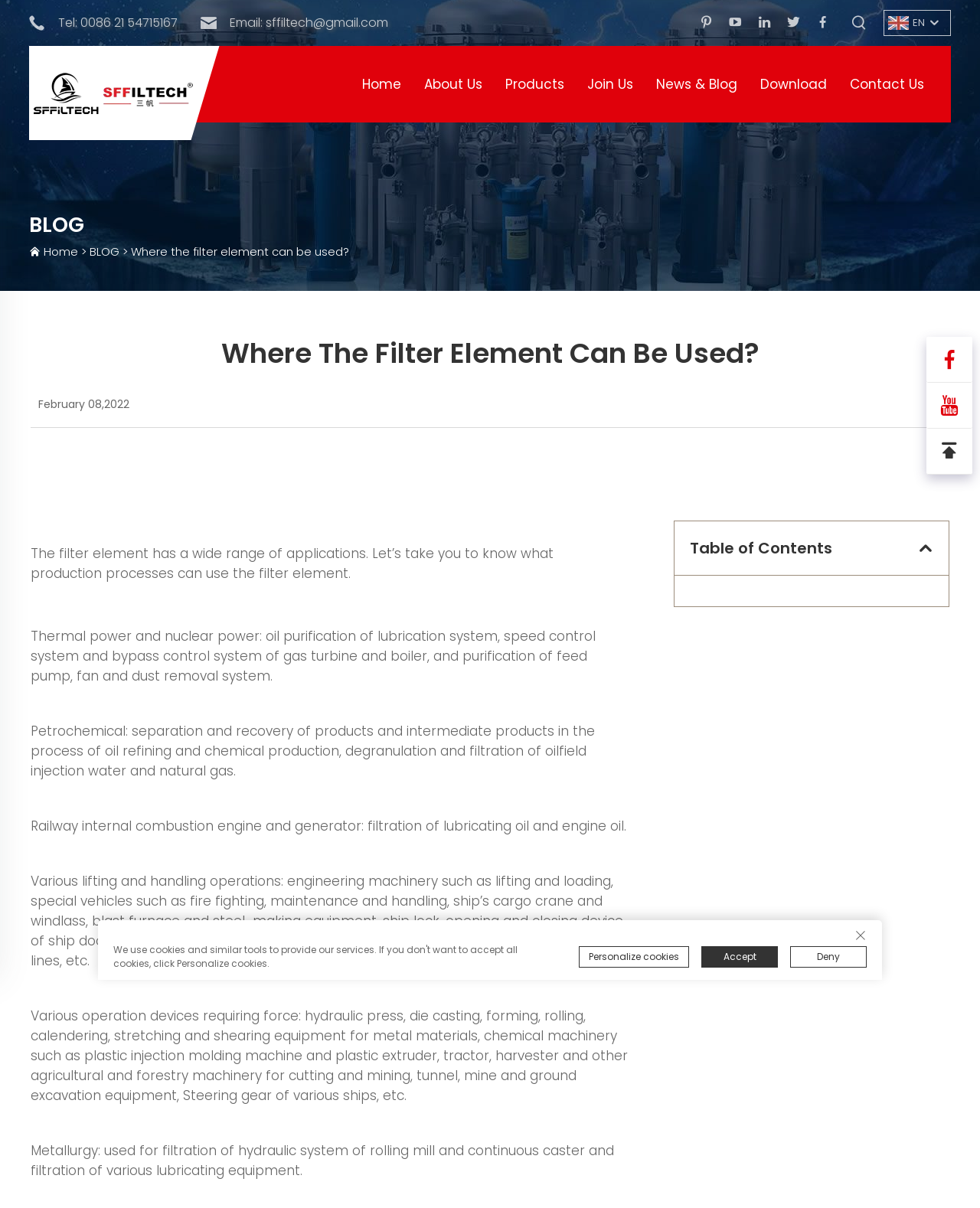Specify the bounding box coordinates of the element's region that should be clicked to achieve the following instruction: "contact us". The bounding box coordinates consist of four float numbers between 0 and 1, in the format [left, top, right, bottom].

None